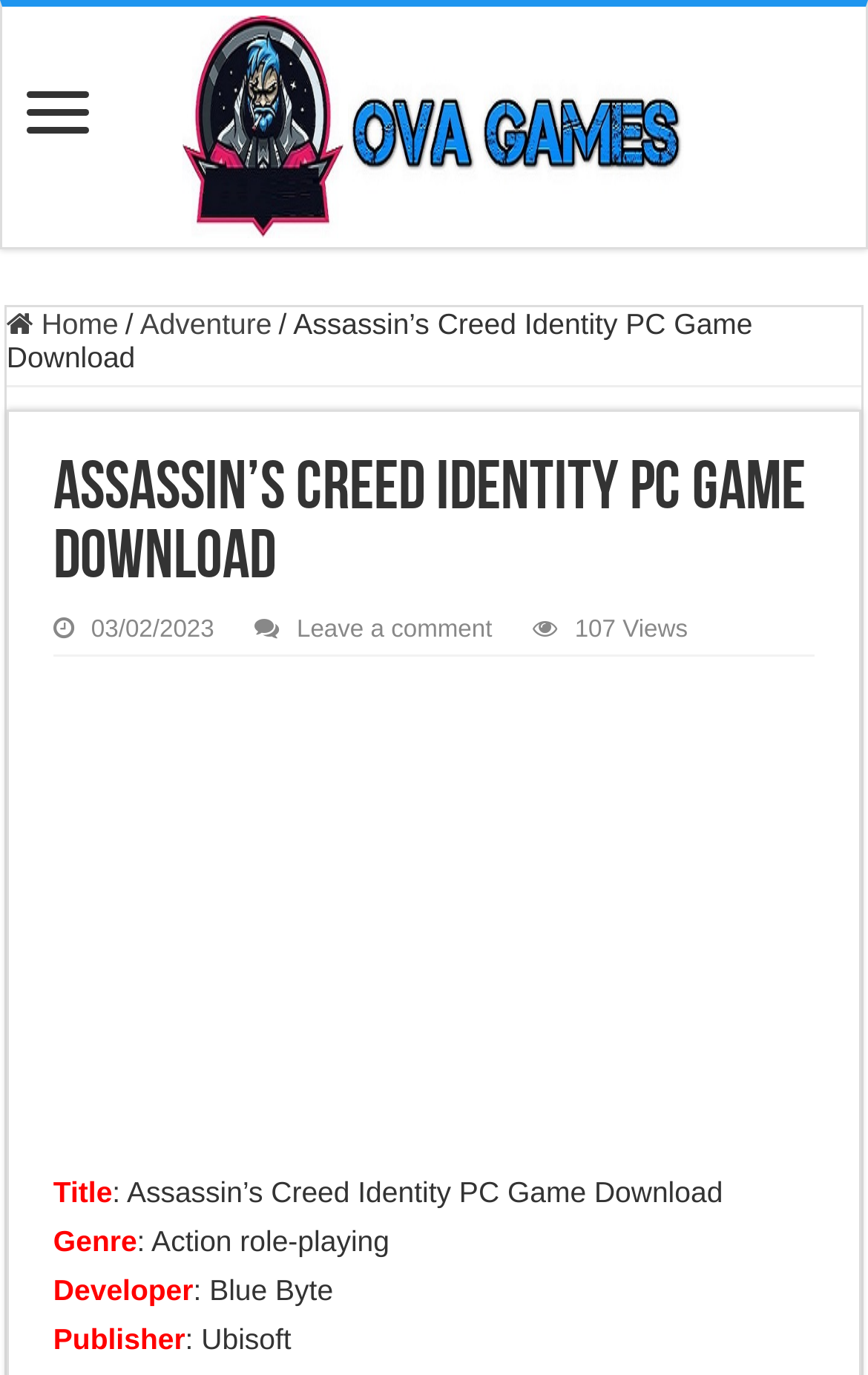Please determine the headline of the webpage and provide its content.

Assassin’s Creed Identity PC Game Download